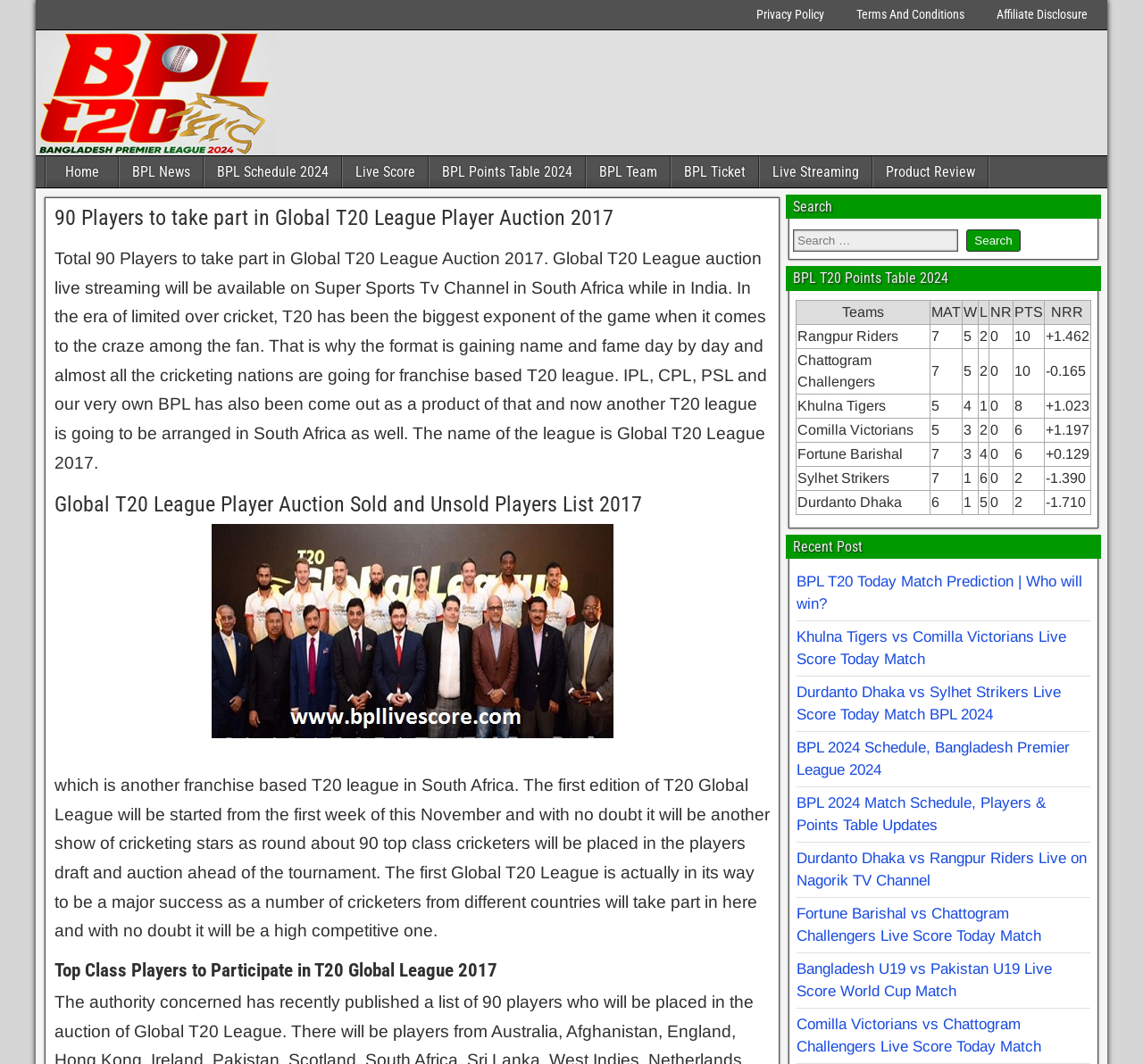Please examine the image and provide a detailed answer to the question: What is the name of the TV channel that will broadcast the Global T20 League auction?

The webpage mentions that 'Global T20 League auction live streaming will be available on Super Sports Tv Channel in South Africa' which indicates that Super Sports Tv Channel will broadcast the auction.